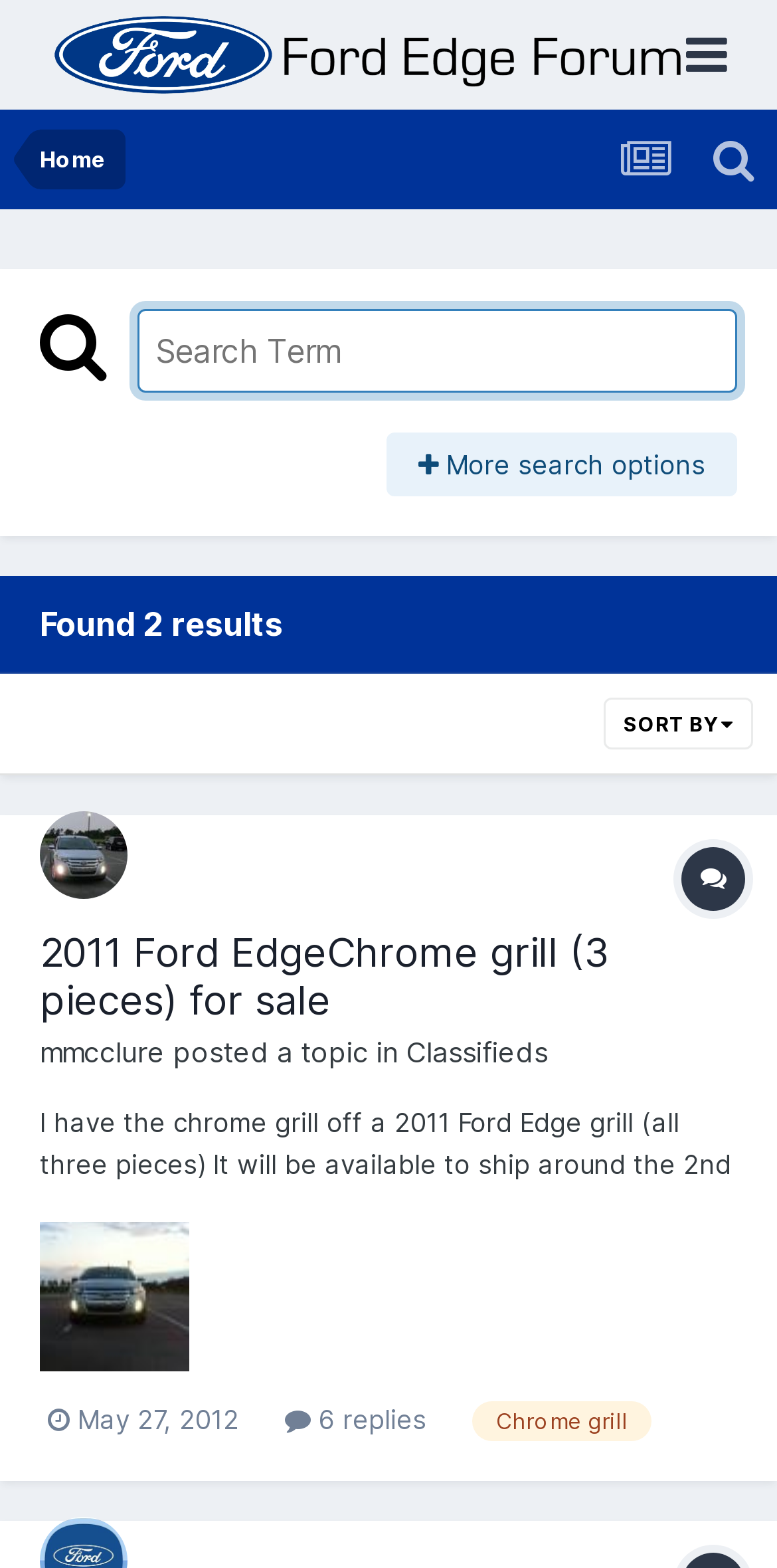Please identify the bounding box coordinates for the region that you need to click to follow this instruction: "Sort search results".

[0.777, 0.446, 0.969, 0.479]